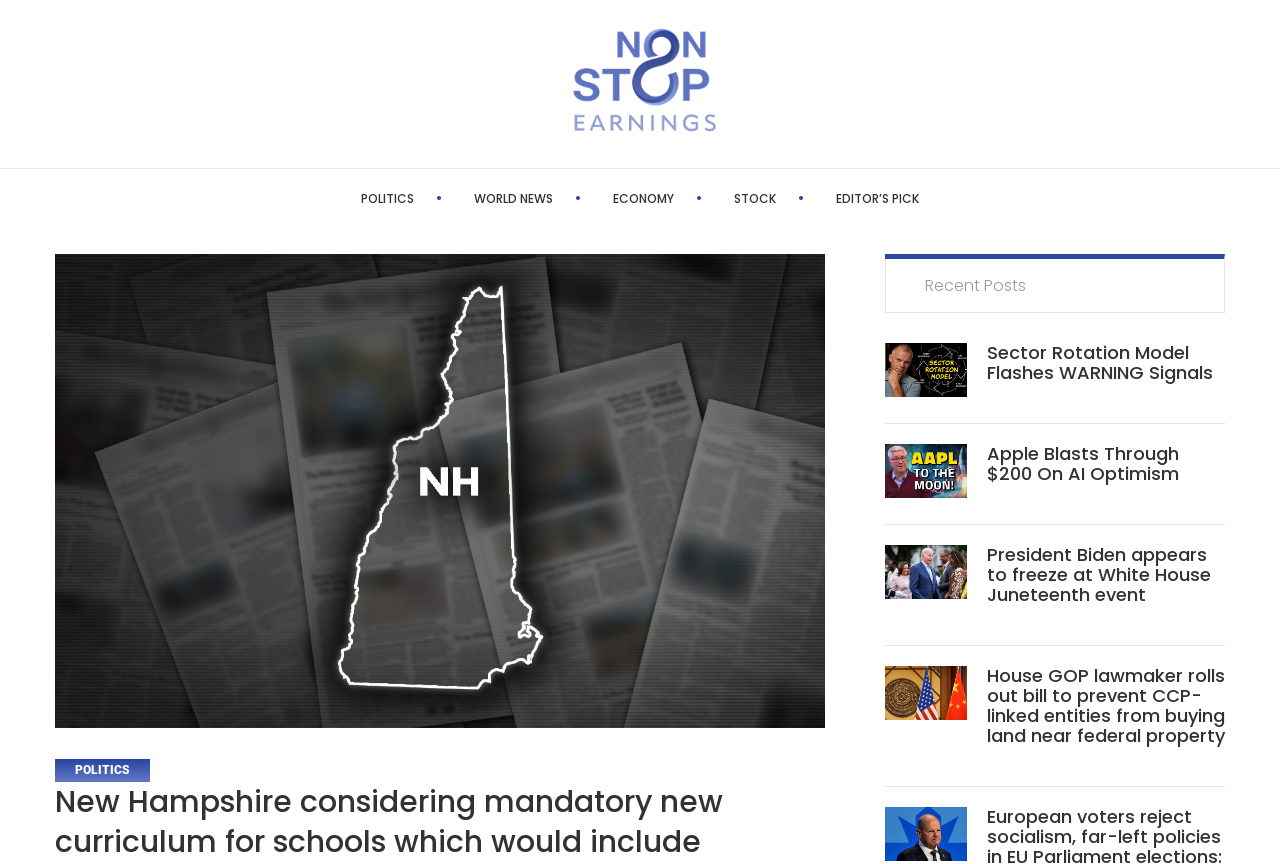Use the details in the image to answer the question thoroughly: 
What type of content is available on this webpage?

I analyzed the overall structure and content of the webpage and found that it primarily consists of news articles, categorized under different topics such as politics, economy, and stock news. This suggests that the webpage is focused on providing news articles to its users.